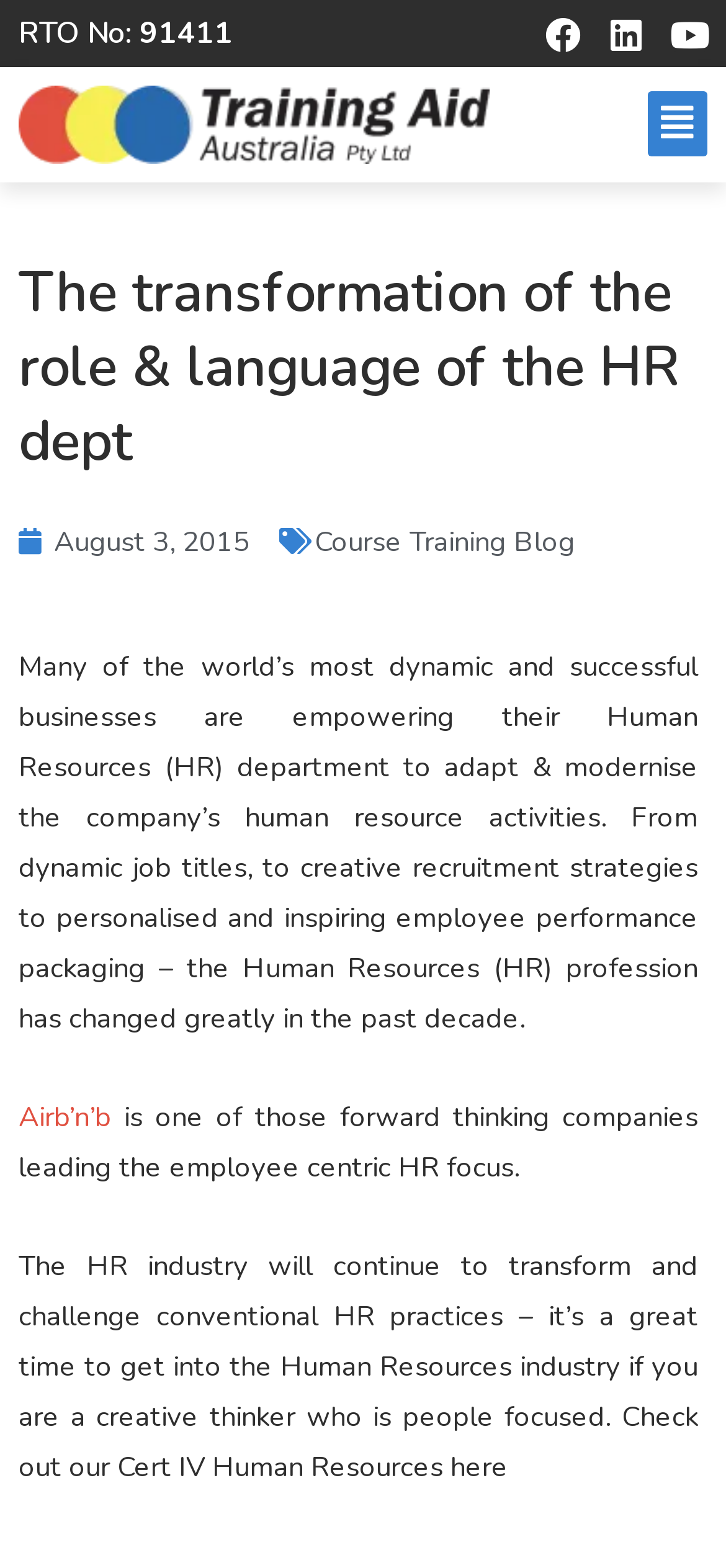What is the name of the company mentioned as an example?
Respond to the question with a well-detailed and thorough answer.

The company mentioned as an example of forward-thinking companies leading the employee-centric HR focus is Airbnb, which is mentioned in the article.